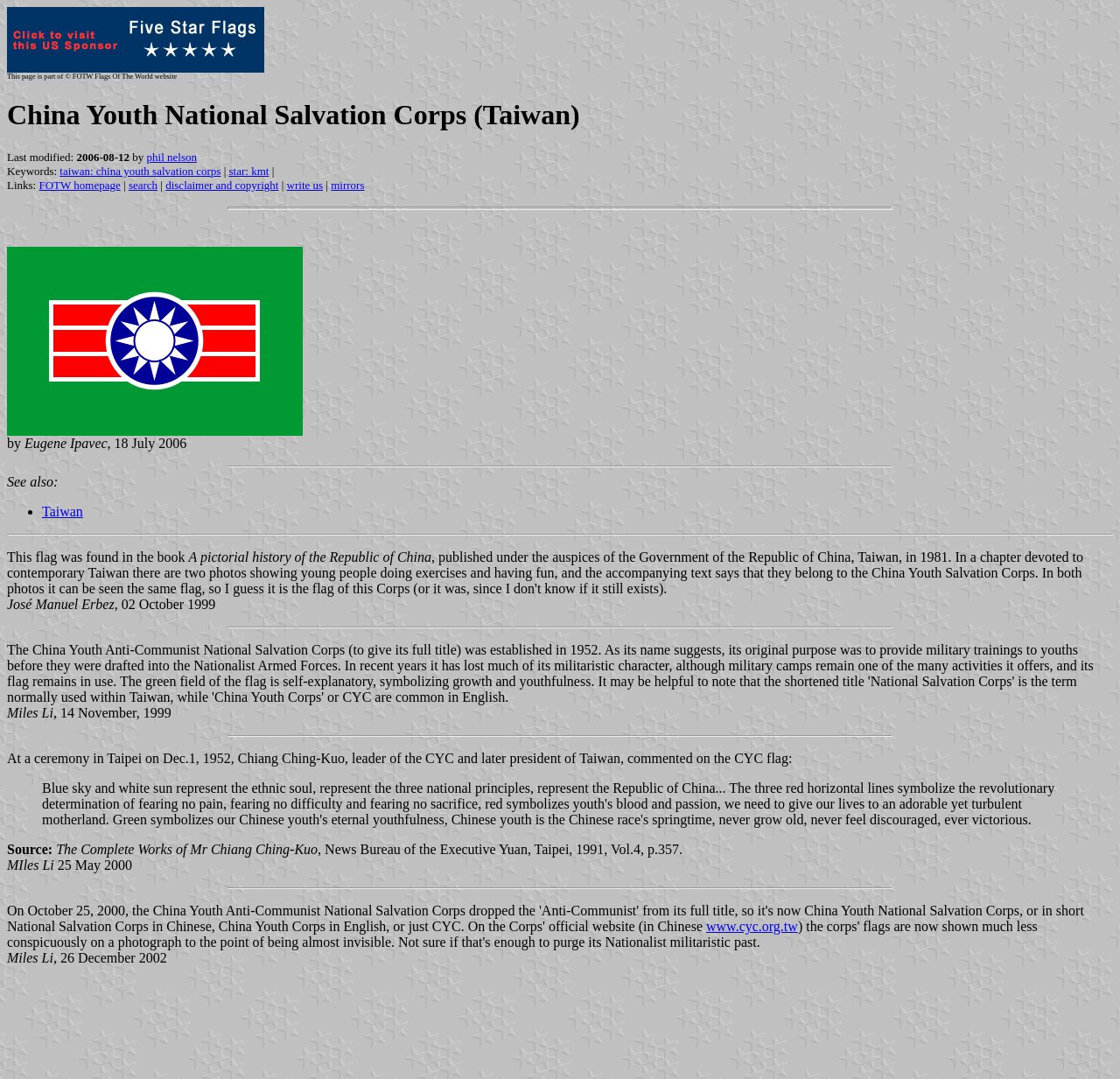Find the bounding box coordinates of the element to click in order to complete this instruction: "Visit the website www.cyc.org.tw". The bounding box coordinates must be four float numbers between 0 and 1, denoted as [left, top, right, bottom].

[0.63, 0.851, 0.712, 0.865]